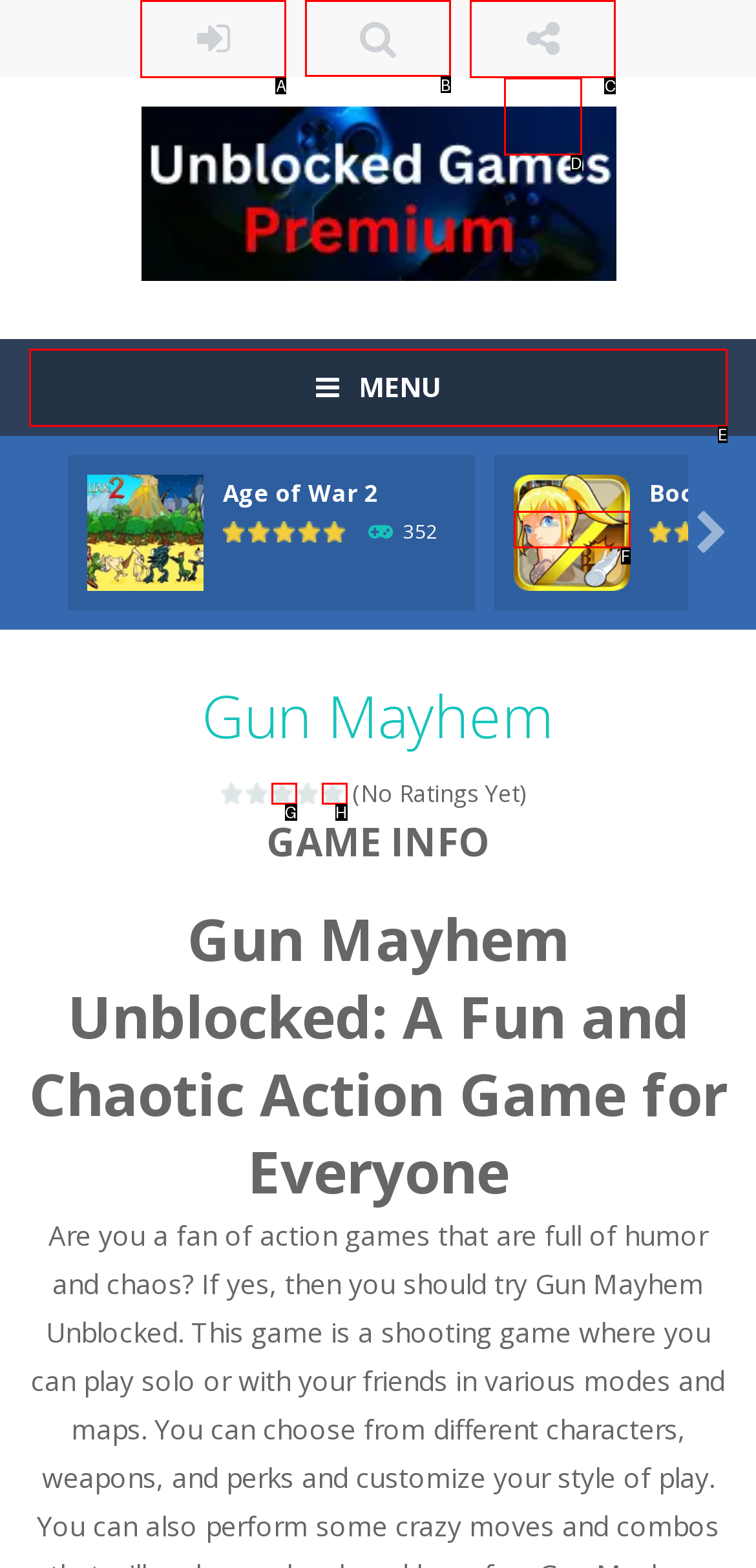Determine the appropriate lettered choice for the task: Search for a game. Reply with the correct letter.

B